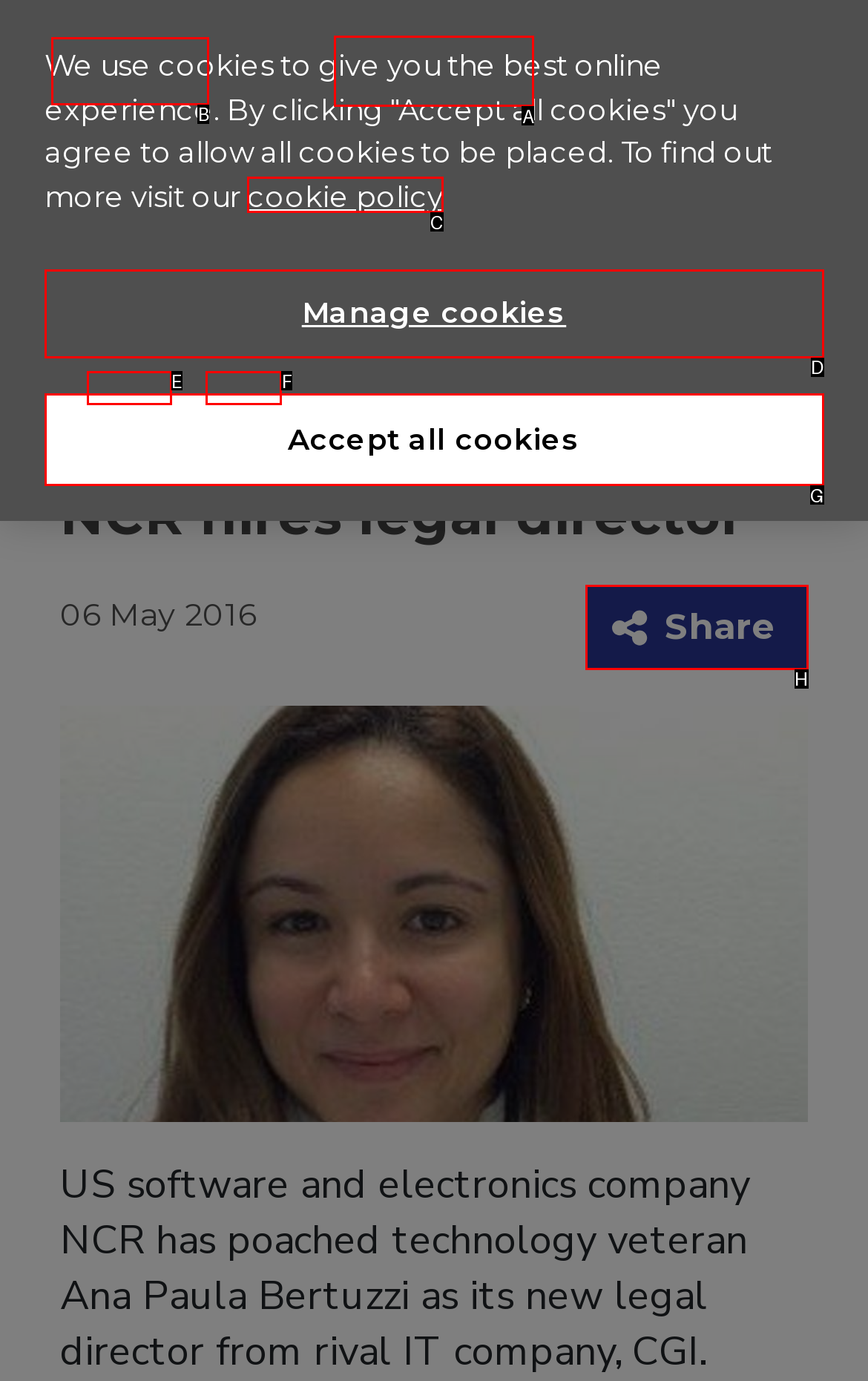Determine the appropriate lettered choice for the task: Click the menu button. Reply with the correct letter.

B